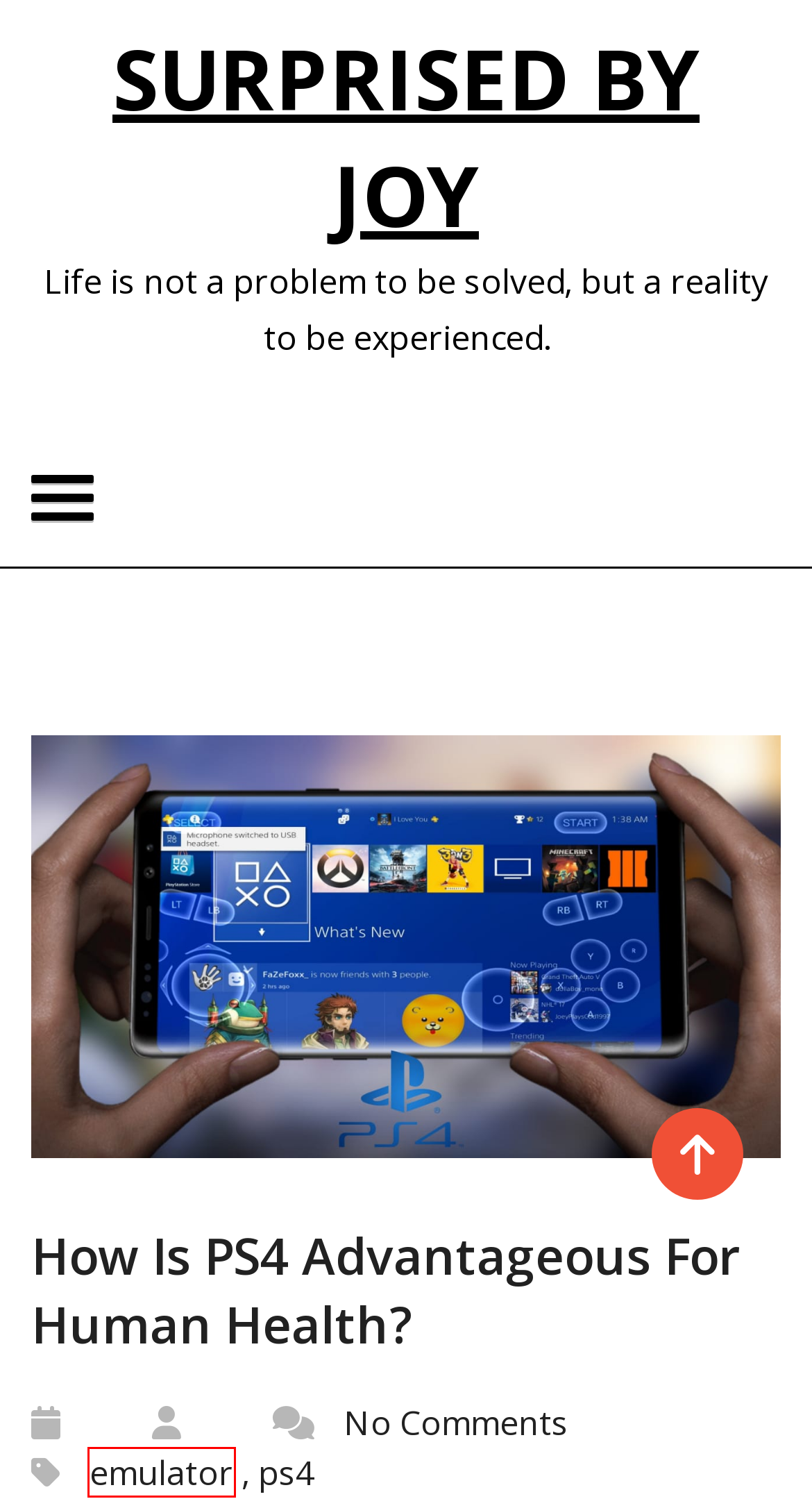Please examine the screenshot provided, which contains a red bounding box around a UI element. Select the webpage description that most accurately describes the new page displayed after clicking the highlighted element. Here are the candidates:
A. Education – Surprised by Joy
B. Exploring the Hidden Gems of Toto Macau: Beyond the Bets – Surprised by Joy
C. emulator – Surprised by Joy
D. Real-Estate – Surprised by Joy
E. Games – Surprised by Joy
F. Surprised by Joy – Life is not a problem to be solved, but a reality to be experienced.
G. Software – Surprised by Joy
H. General – Surprised by Joy

C